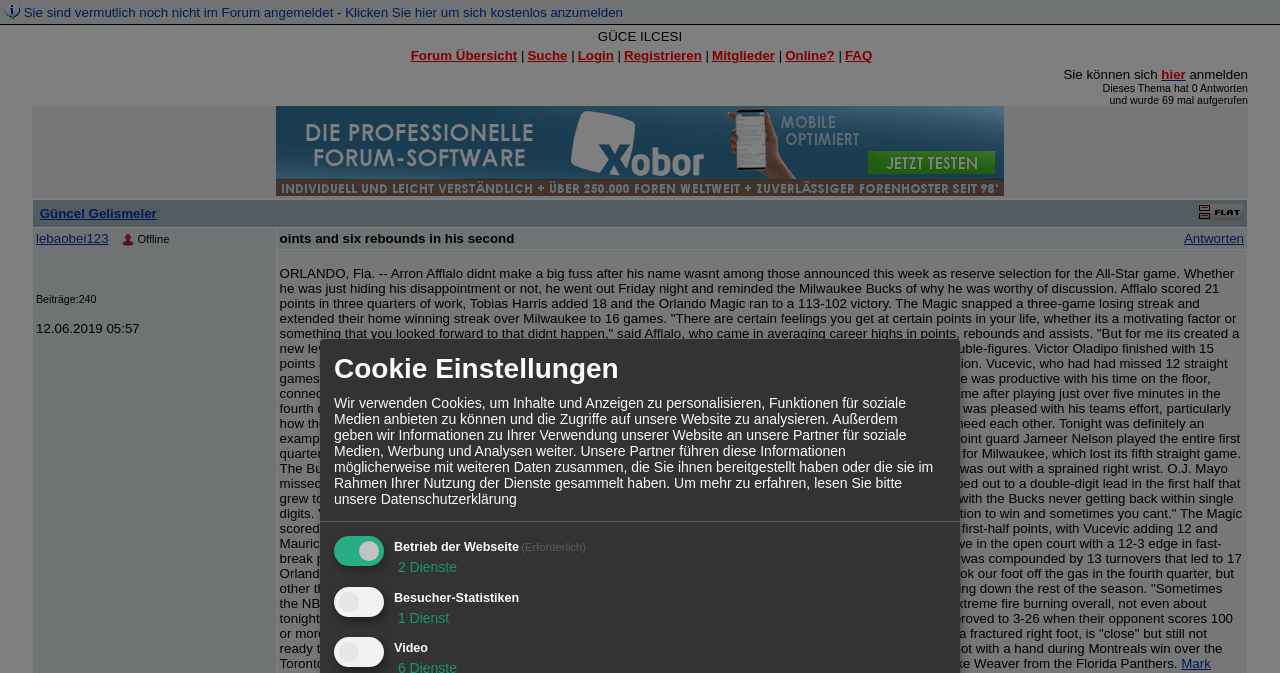Provide a brief response to the question below using a single word or phrase: 
How many services are used for visitor statistics?

1 Dienst